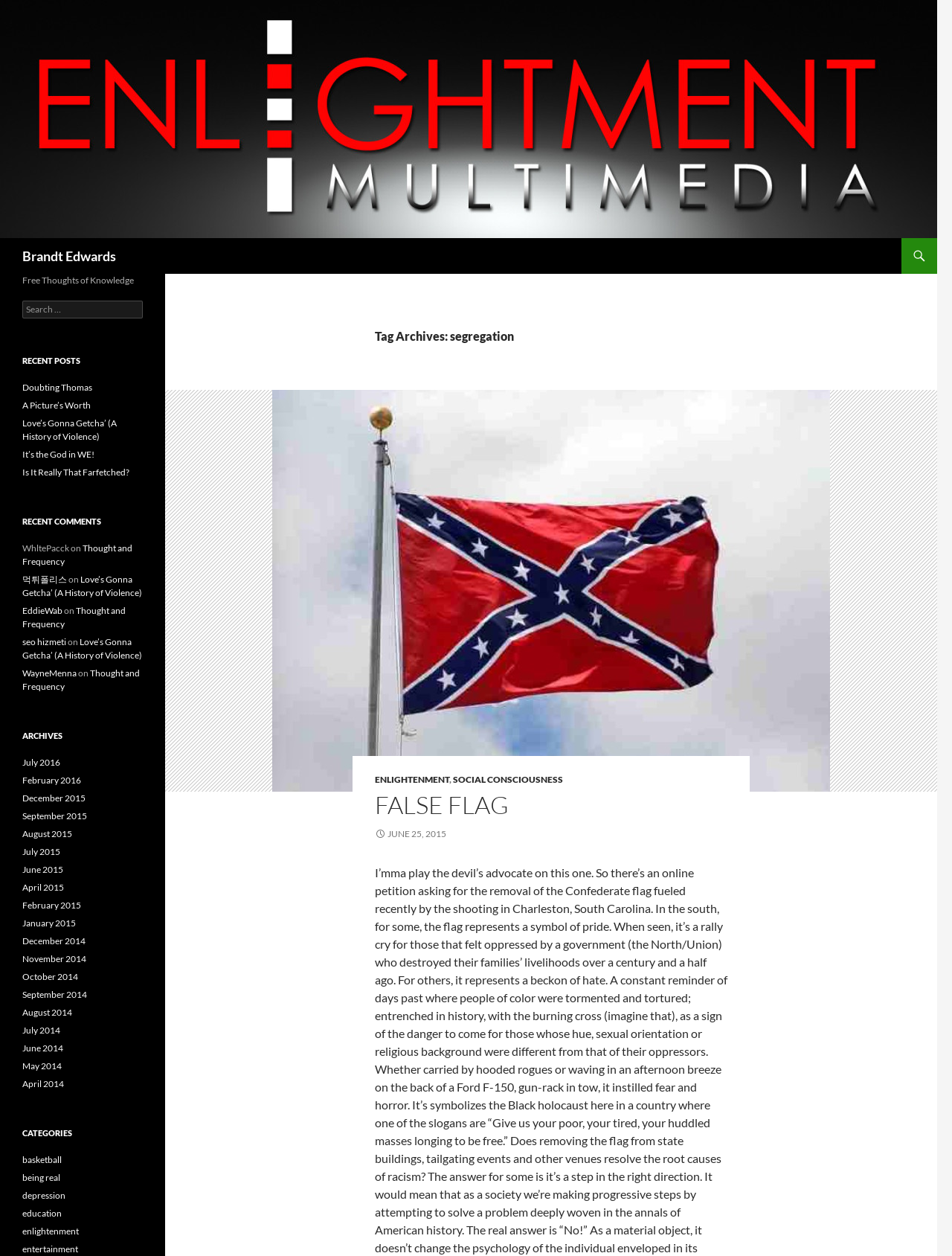Please find the bounding box coordinates of the element that you should click to achieve the following instruction: "Go to Brandt Edwards' homepage". The coordinates should be presented as four float numbers between 0 and 1: [left, top, right, bottom].

[0.0, 0.088, 0.984, 0.099]